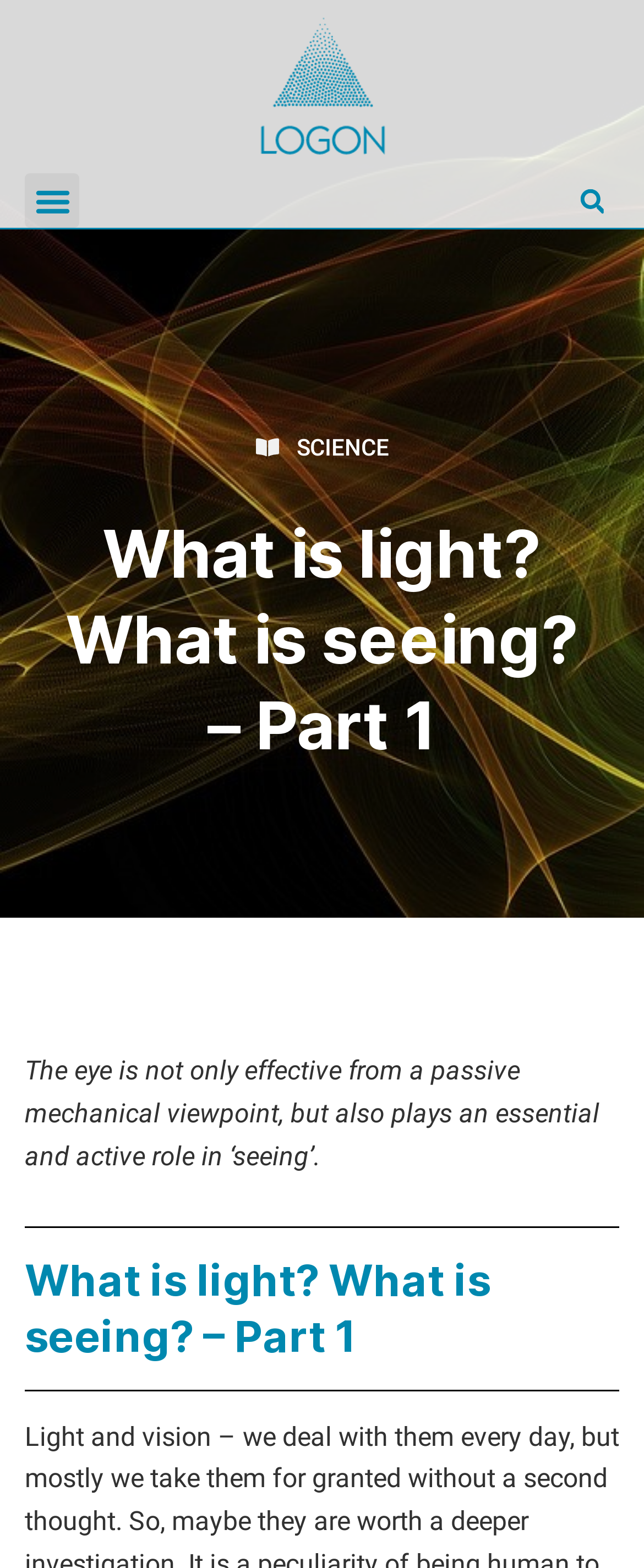Please extract the primary headline from the webpage.

What is light? What is seeing? – Part 1